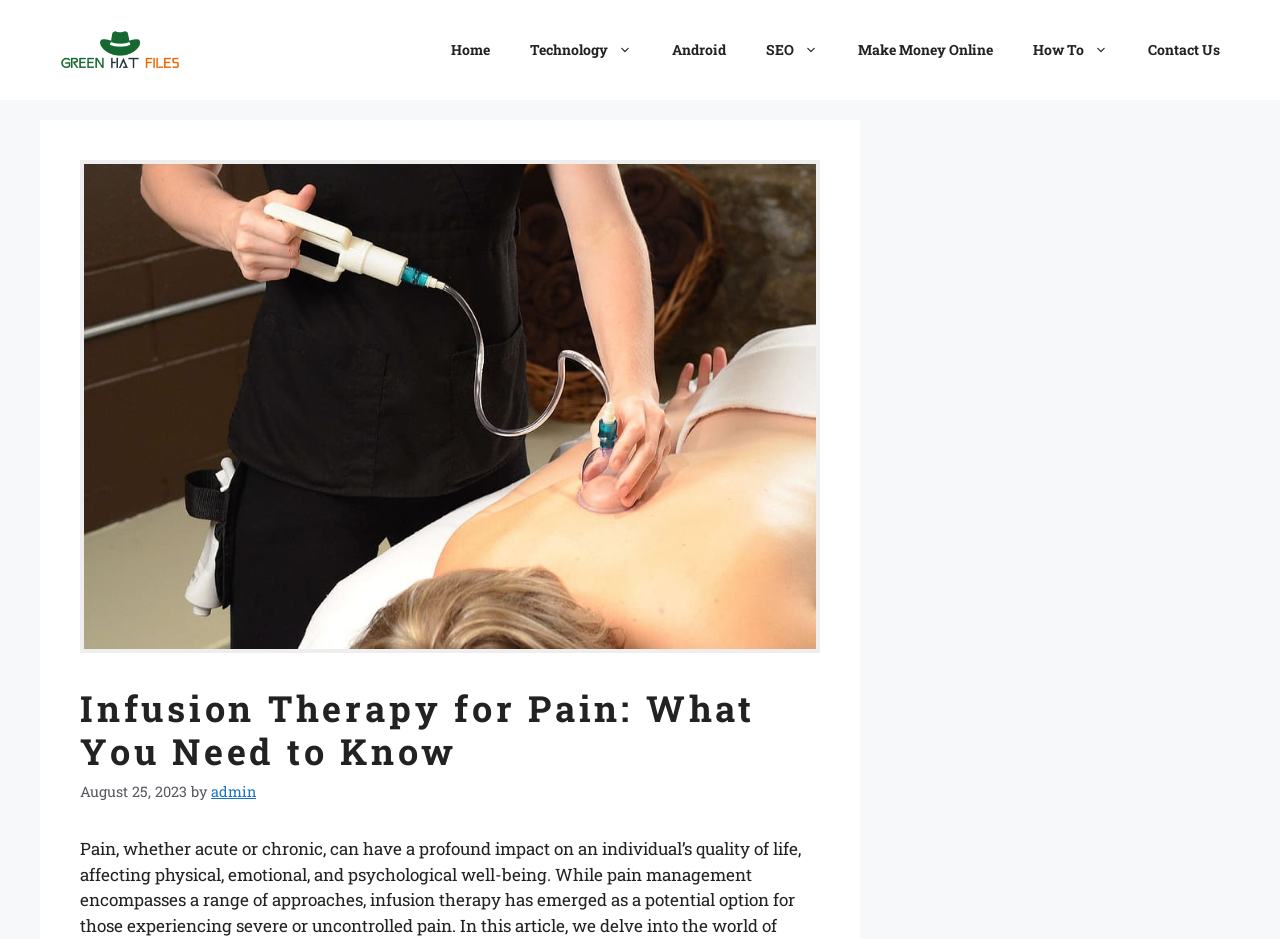Please provide a comprehensive answer to the question based on the screenshot: What are the main navigation links?

I found the main navigation links by examining the navigation element with the label 'Primary', which contains a series of links with the specified text.